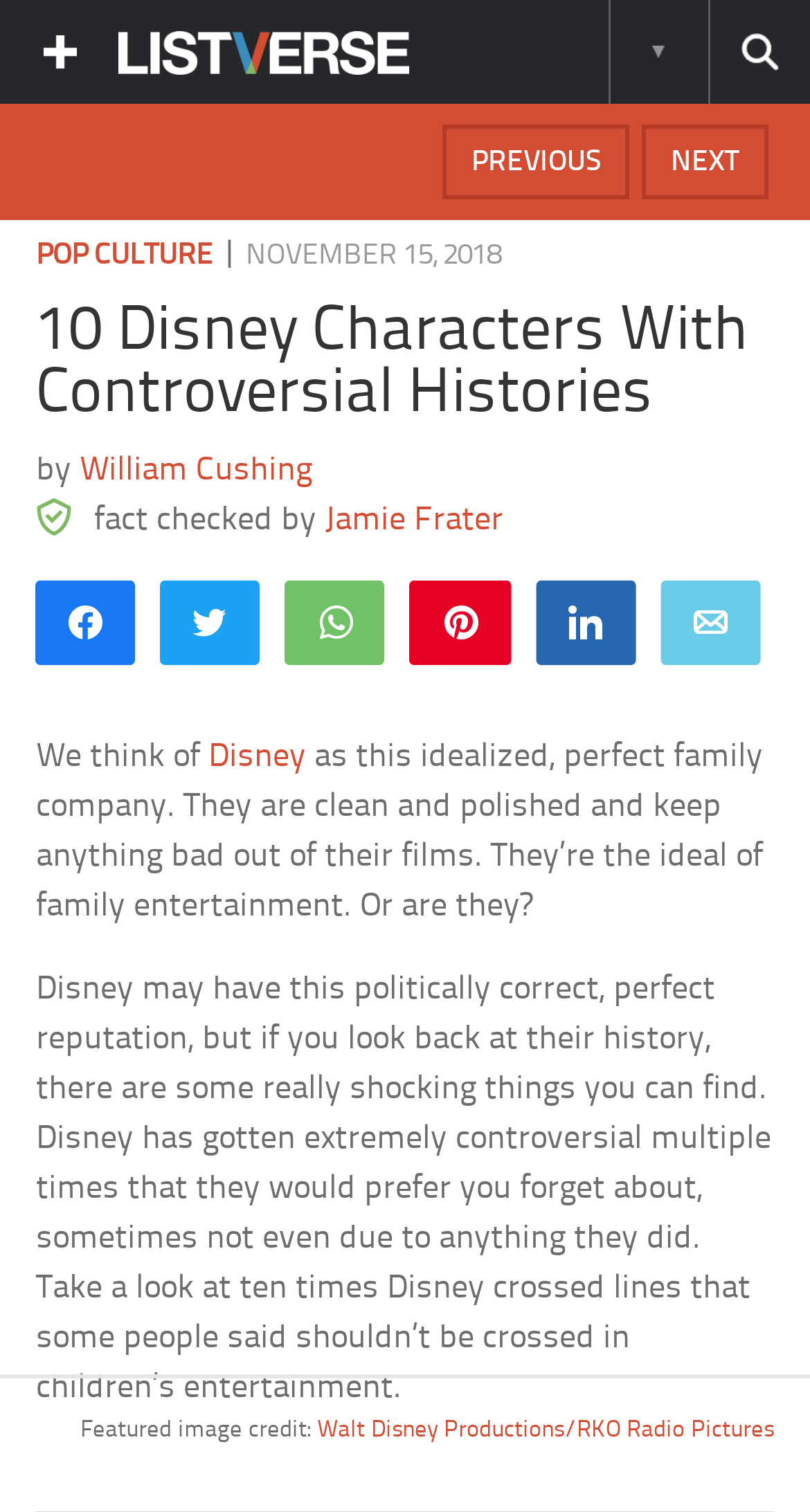What is the category of the article?
Using the information from the image, answer the question thoroughly.

I determined the answer by looking at the link element with the text 'POP CULTURE' and its bounding box coordinates [0.045, 0.159, 0.263, 0.18]. This suggests that the category of the article is POP CULTURE.